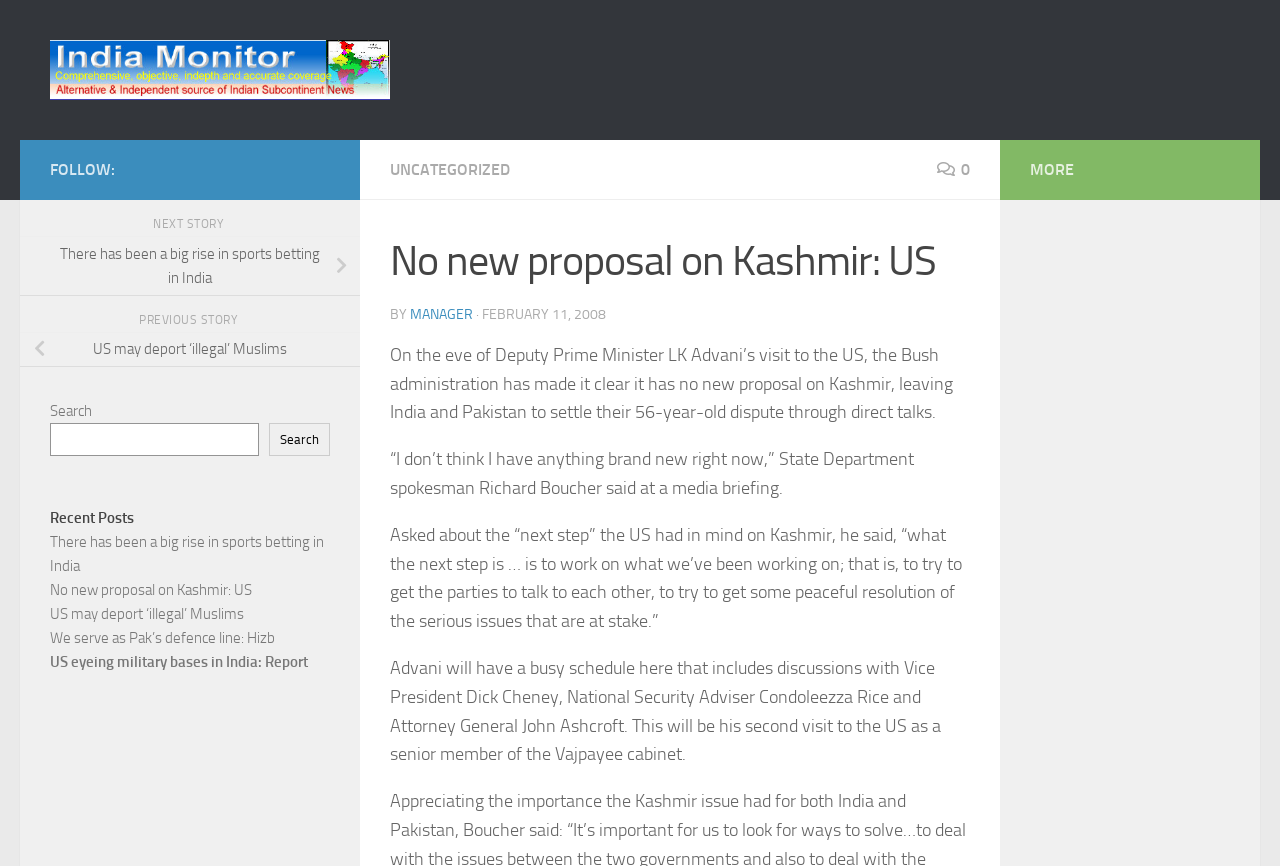Determine the bounding box for the UI element as described: "Uncategorized". The coordinates should be represented as four float numbers between 0 and 1, formatted as [left, top, right, bottom].

[0.305, 0.185, 0.398, 0.207]